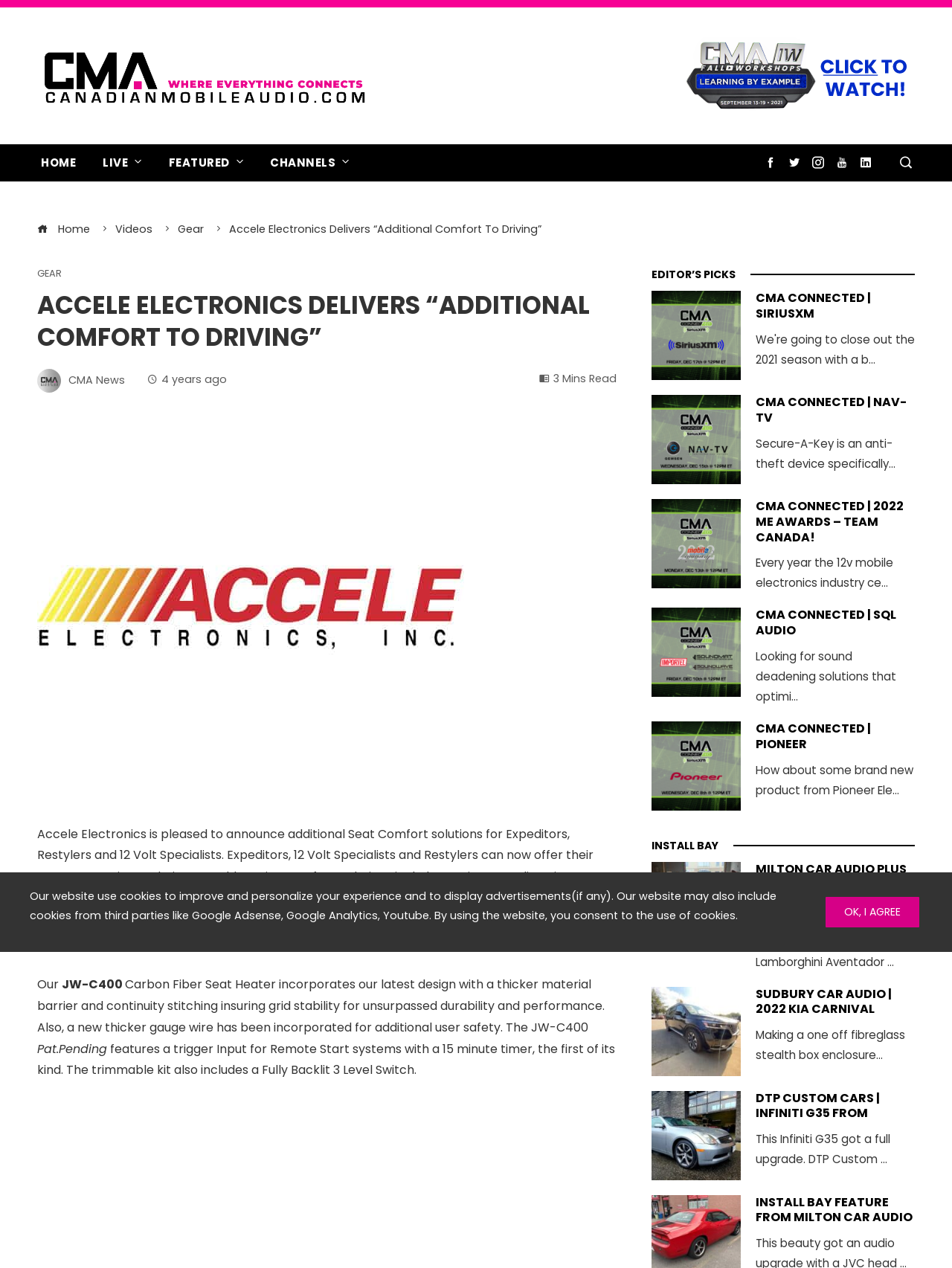Determine the bounding box coordinates of the clickable element to complete this instruction: "Read about Accele Electronics Delivers “Additional Comfort To Driving”". Provide the coordinates in the format of four float numbers between 0 and 1, [left, top, right, bottom].

[0.039, 0.229, 0.647, 0.279]